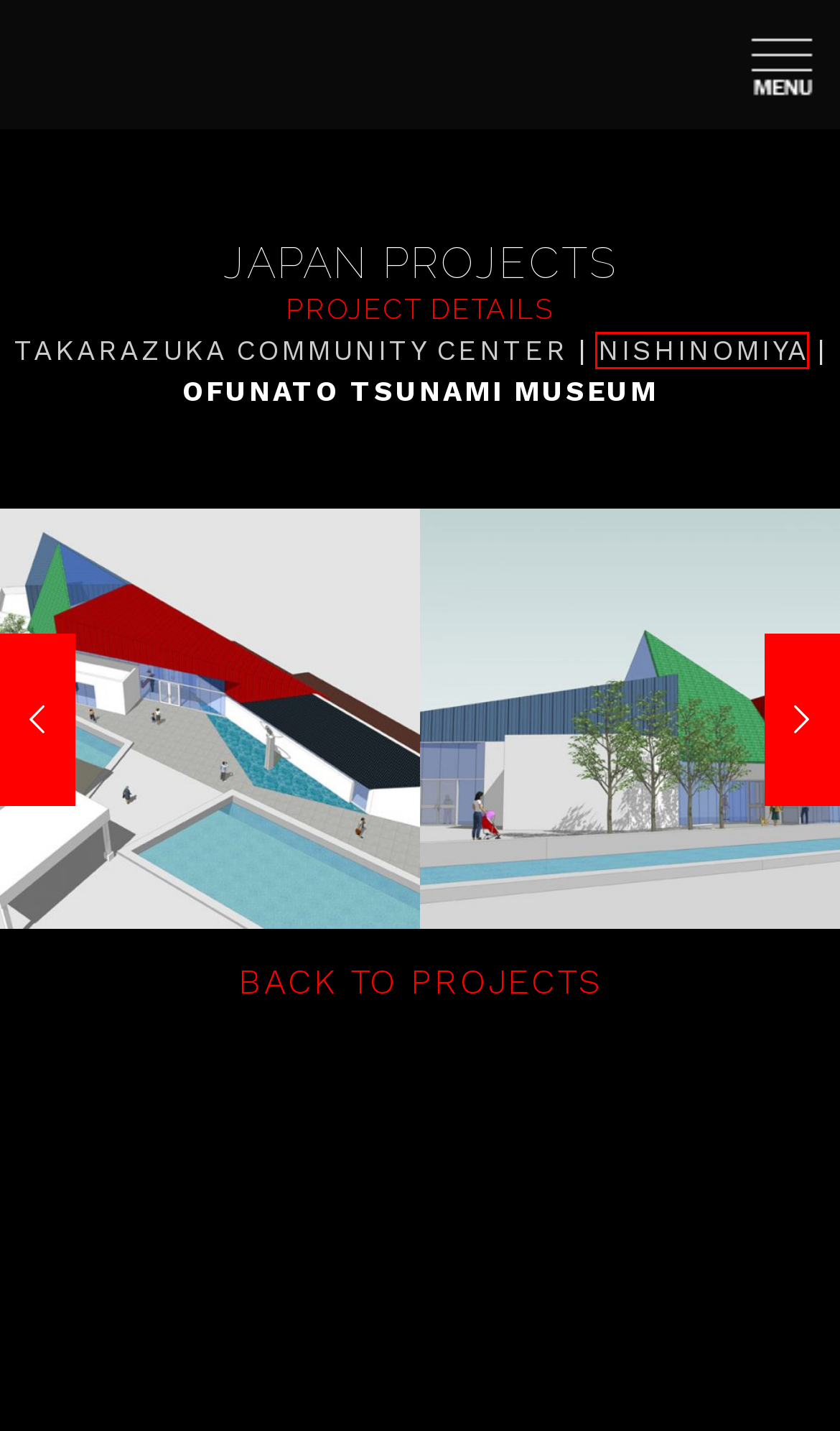Using the screenshot of a webpage with a red bounding box, pick the webpage description that most accurately represents the new webpage after the element inside the red box is clicked. Here are the candidates:
A. NISHINOMIYA - Ted Tokio Tanaka | Architects
B. Home - Ted Tokio Tanaka | Architects
C. Firm Profile - Ted Tokio Tanaka | Architects
D. Japan Projects - Ted Tokio Tanaka | Architects
E. Product Design - Ted Tokio Tanaka | Architects
F. MB Abram | Together to Higher Ground
G. Projects - Ted Tokio Tanaka | Architects
H. Artwork - Ted Tokio Tanaka | Architects

A